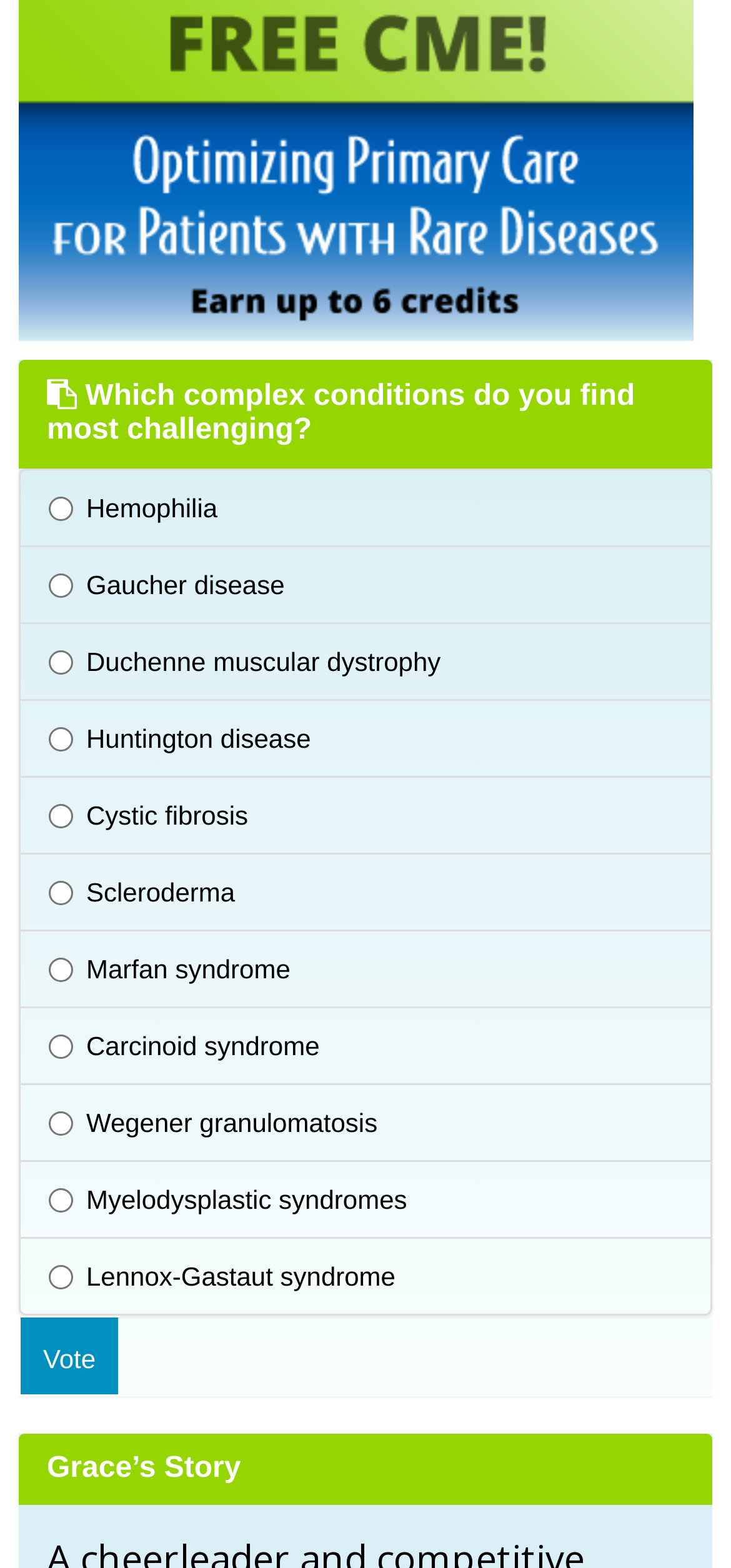Based on the element description Vote, identify the bounding box coordinates for the UI element. The coordinates should be in the format (top-left x, top-left y, bottom-right x, bottom-right y) and within the 0 to 1 range.

[0.026, 0.838, 0.164, 0.89]